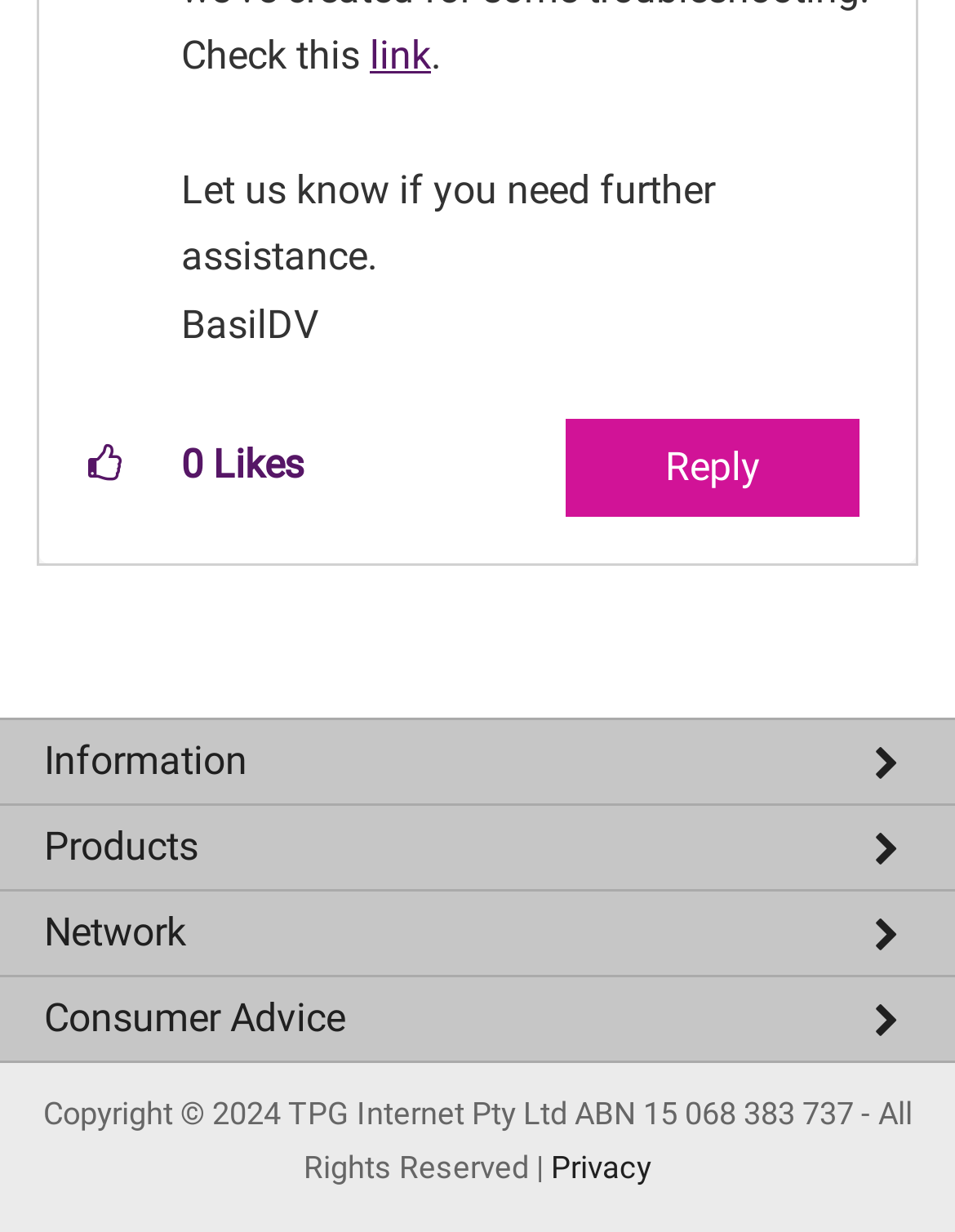Locate the bounding box coordinates of the element you need to click to accomplish the task described by this instruction: "Check service status".

[0.0, 0.793, 1.0, 0.856]